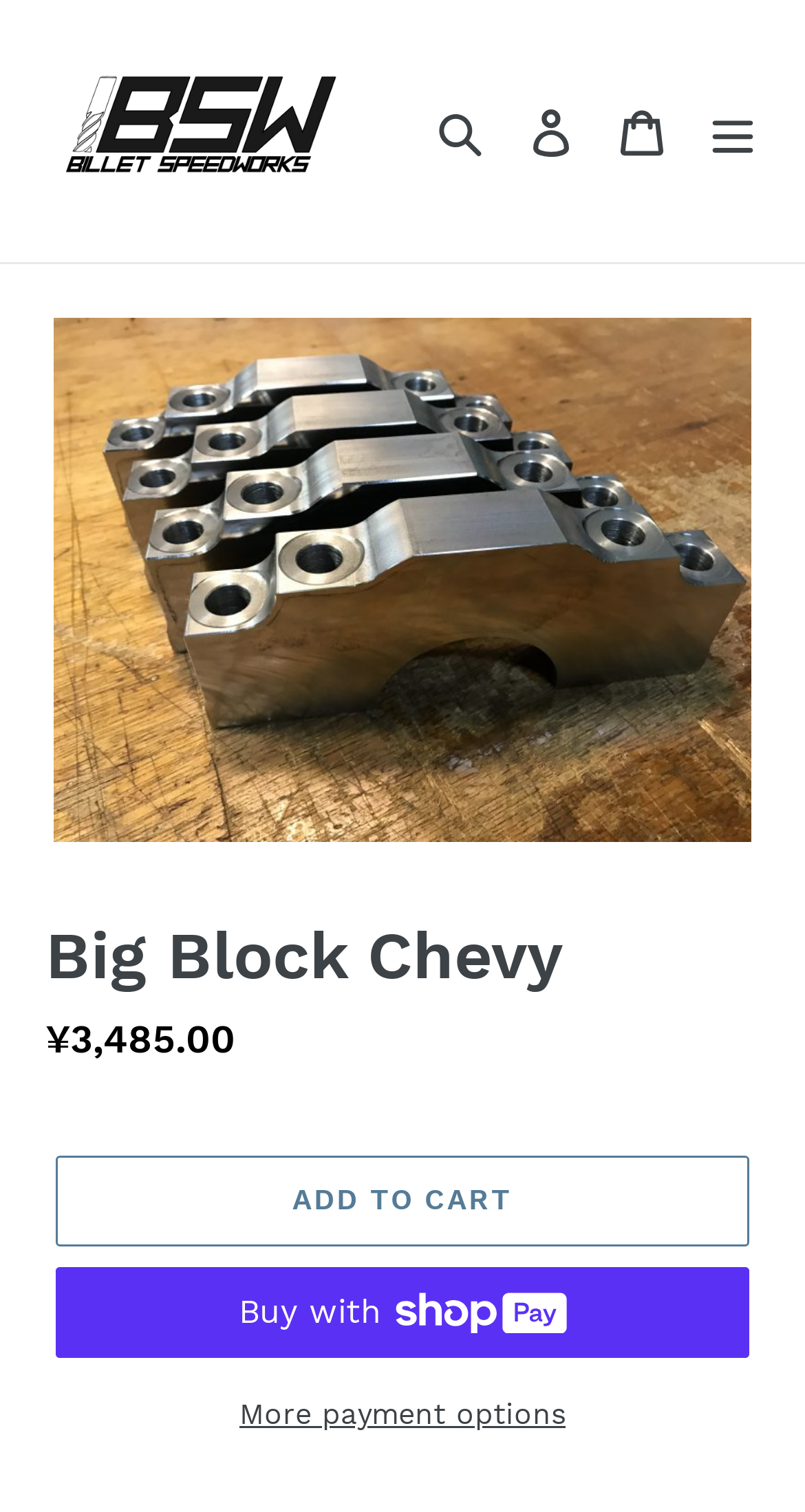For the following element description, predict the bounding box coordinates in the format (top-left x, top-left y, bottom-right x, bottom-right y). All values should be floating point numbers between 0 and 1. Description: parent_node: Search aria-label="Menu"

[0.854, 0.056, 0.967, 0.117]